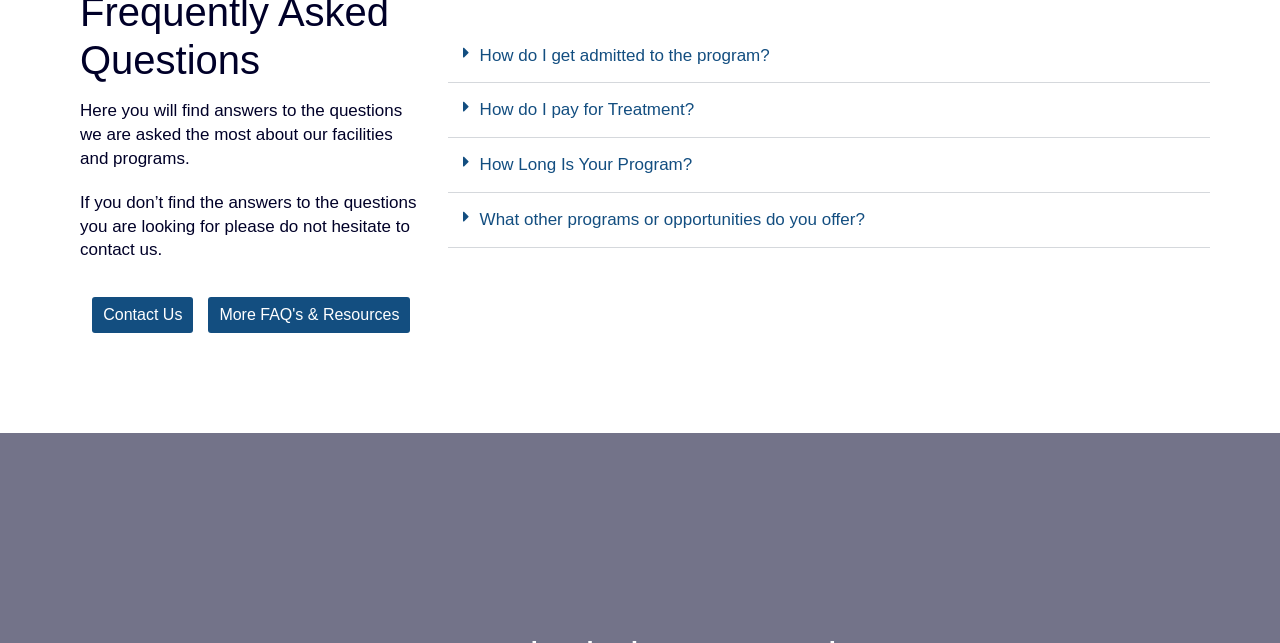Pinpoint the bounding box coordinates of the clickable area needed to execute the instruction: "Explore 'More FAQ's & Resources'". The coordinates should be specified as four float numbers between 0 and 1, i.e., [left, top, right, bottom].

[0.163, 0.462, 0.321, 0.518]